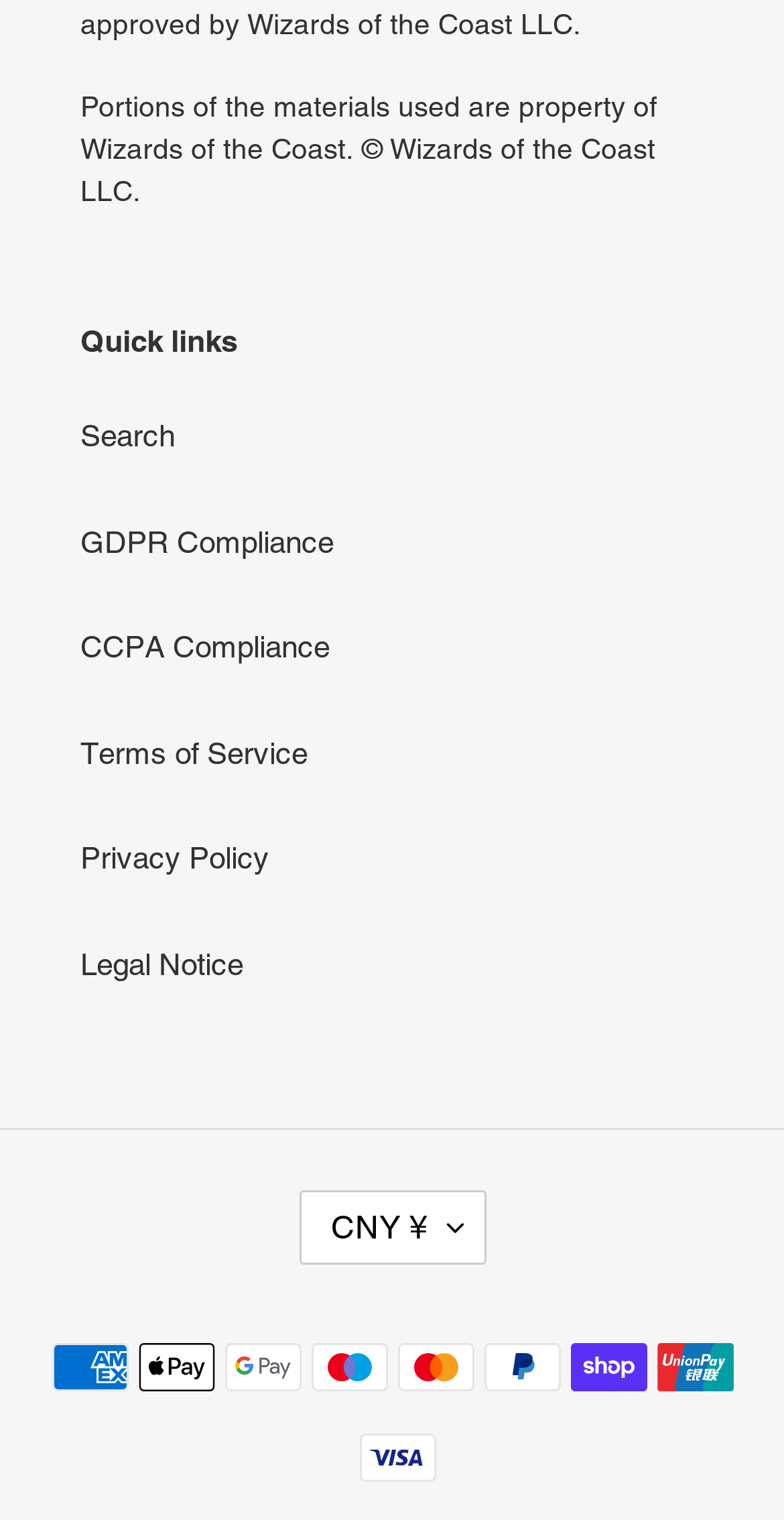Based on the image, provide a detailed and complete answer to the question: 
What is the copyright information?

The copyright information is located at the top of the webpage, which states 'Portions of the materials used are property of Wizards of the Coast. © Wizards of the Coast LLC.'